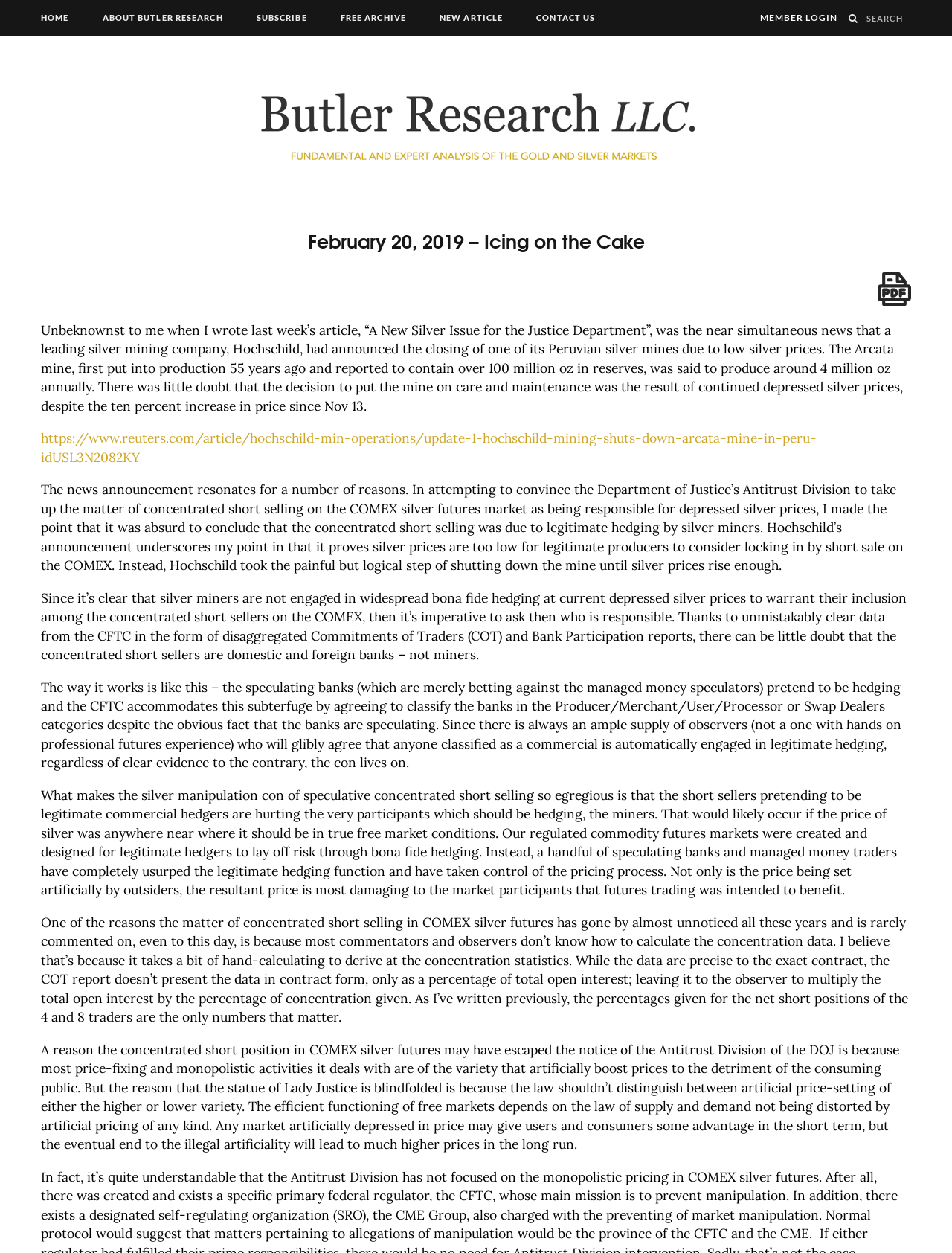Identify the bounding box coordinates of the region that should be clicked to execute the following instruction: "Read about Butler Research".

[0.109, 0.07, 0.891, 0.131]